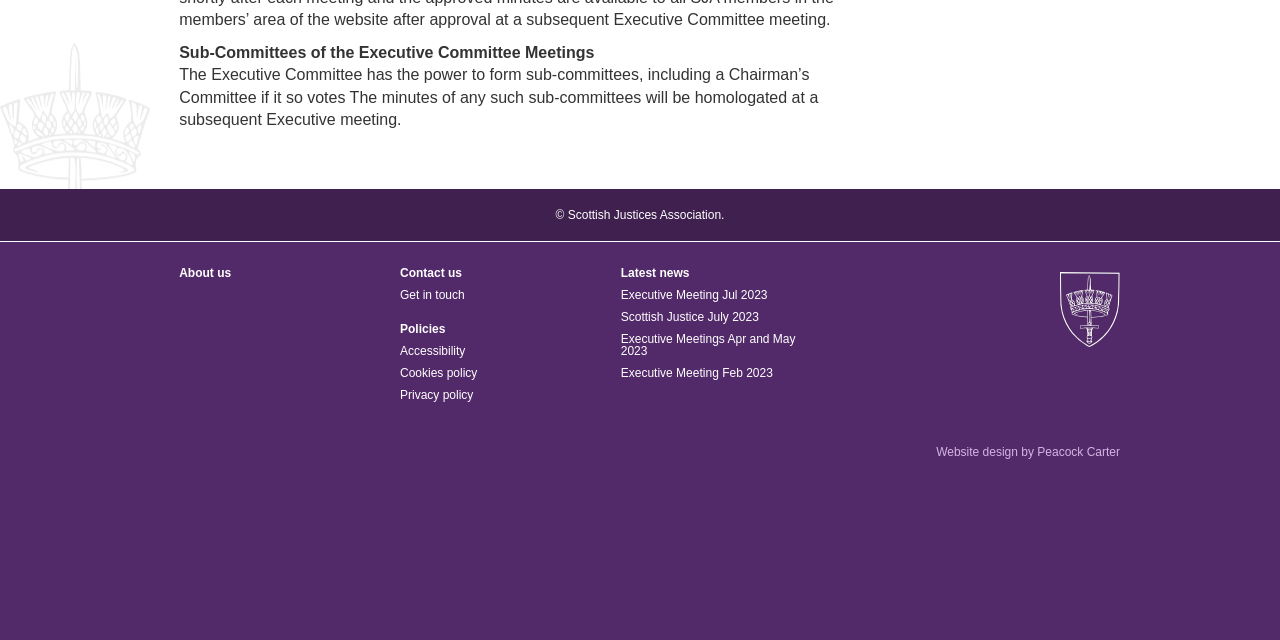From the element description: "Accessibility", extract the bounding box coordinates of the UI element. The coordinates should be expressed as four float numbers between 0 and 1, in the order [left, top, right, bottom].

[0.312, 0.539, 0.455, 0.558]